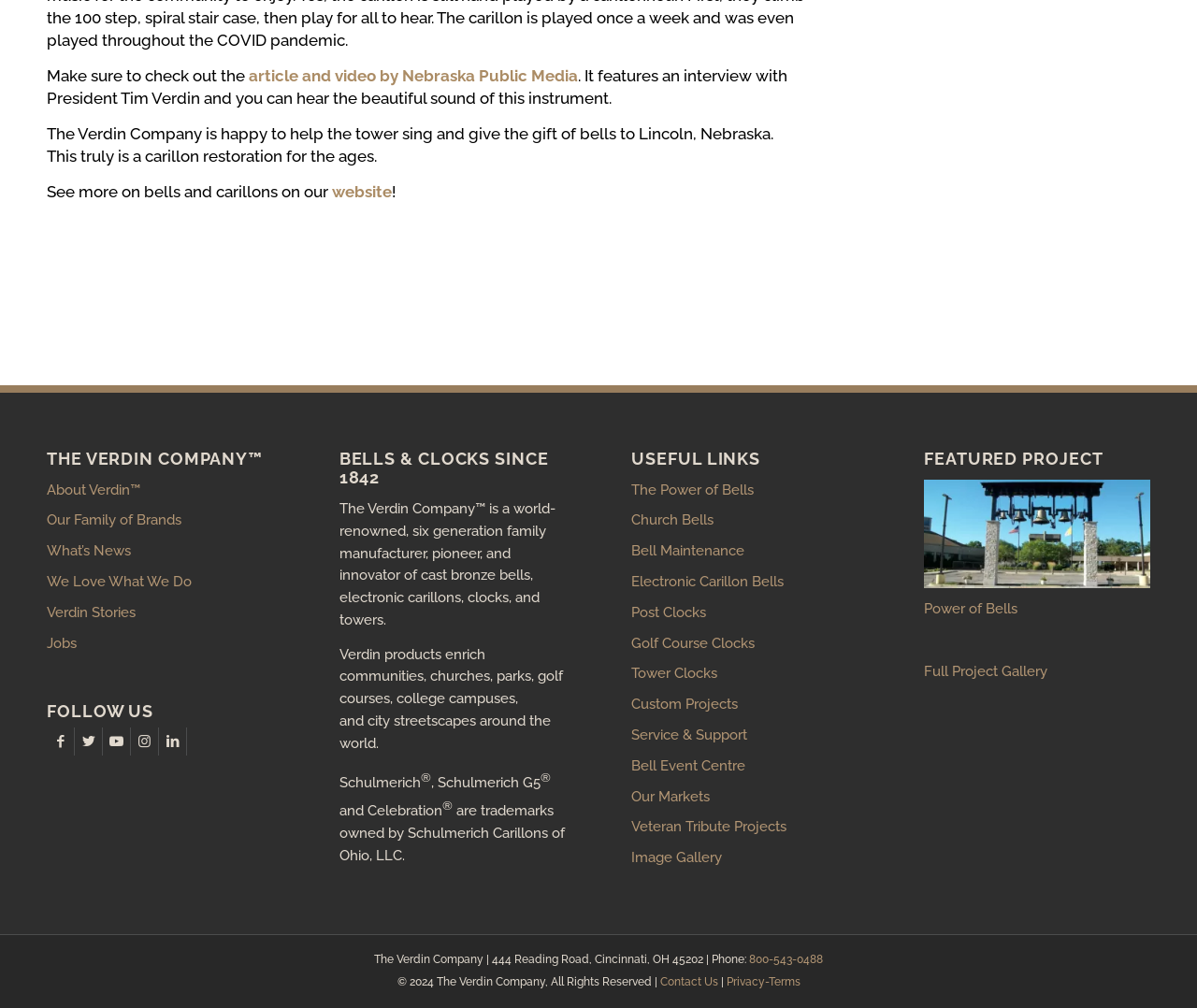Can you identify the bounding box coordinates of the clickable region needed to carry out this instruction: 'View the full project gallery'? The coordinates should be four float numbers within the range of 0 to 1, stated as [left, top, right, bottom].

[0.772, 0.658, 0.875, 0.674]